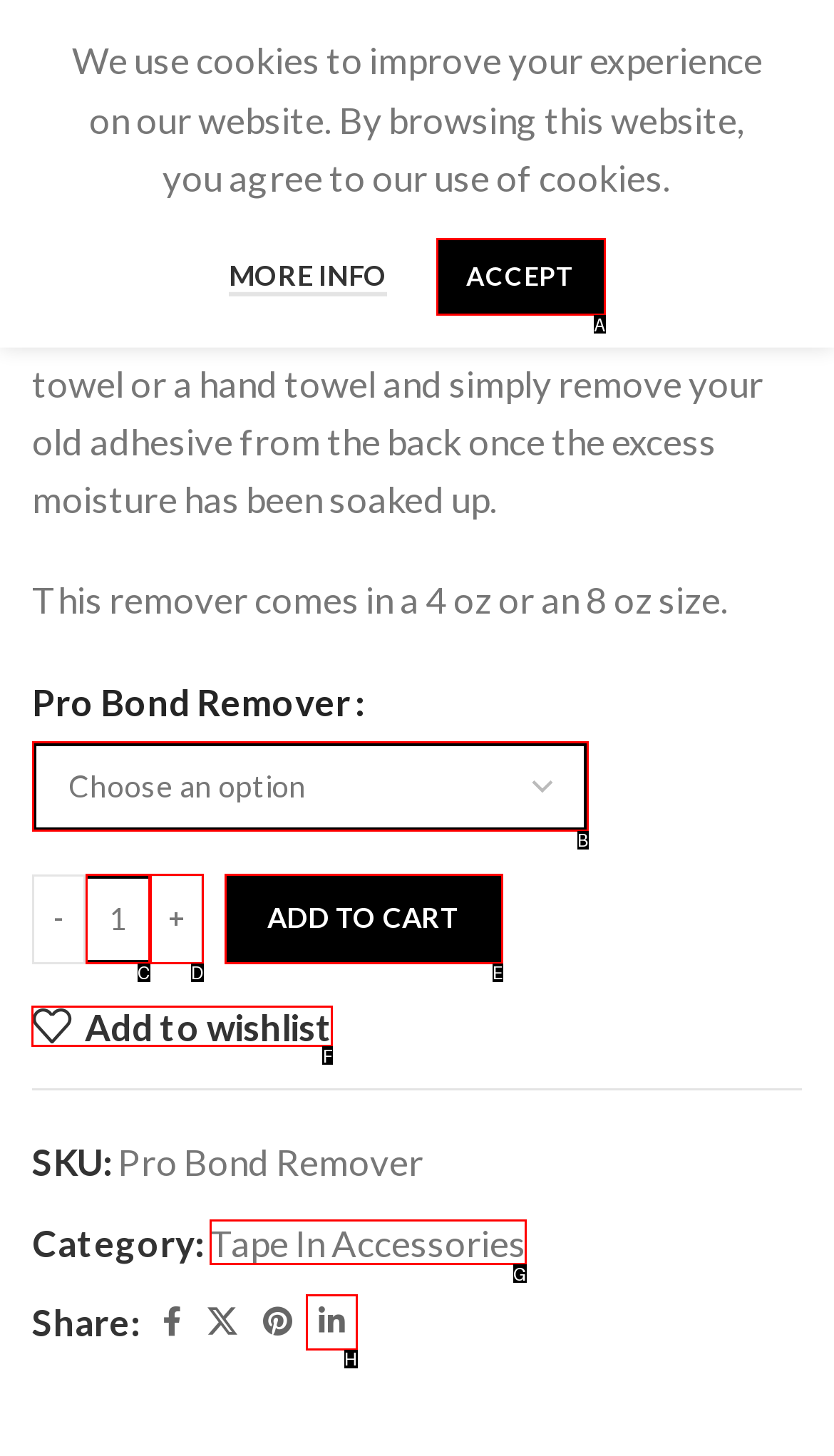Select the appropriate HTML element that needs to be clicked to finish the task: Add to wishlist
Reply with the letter of the chosen option.

F